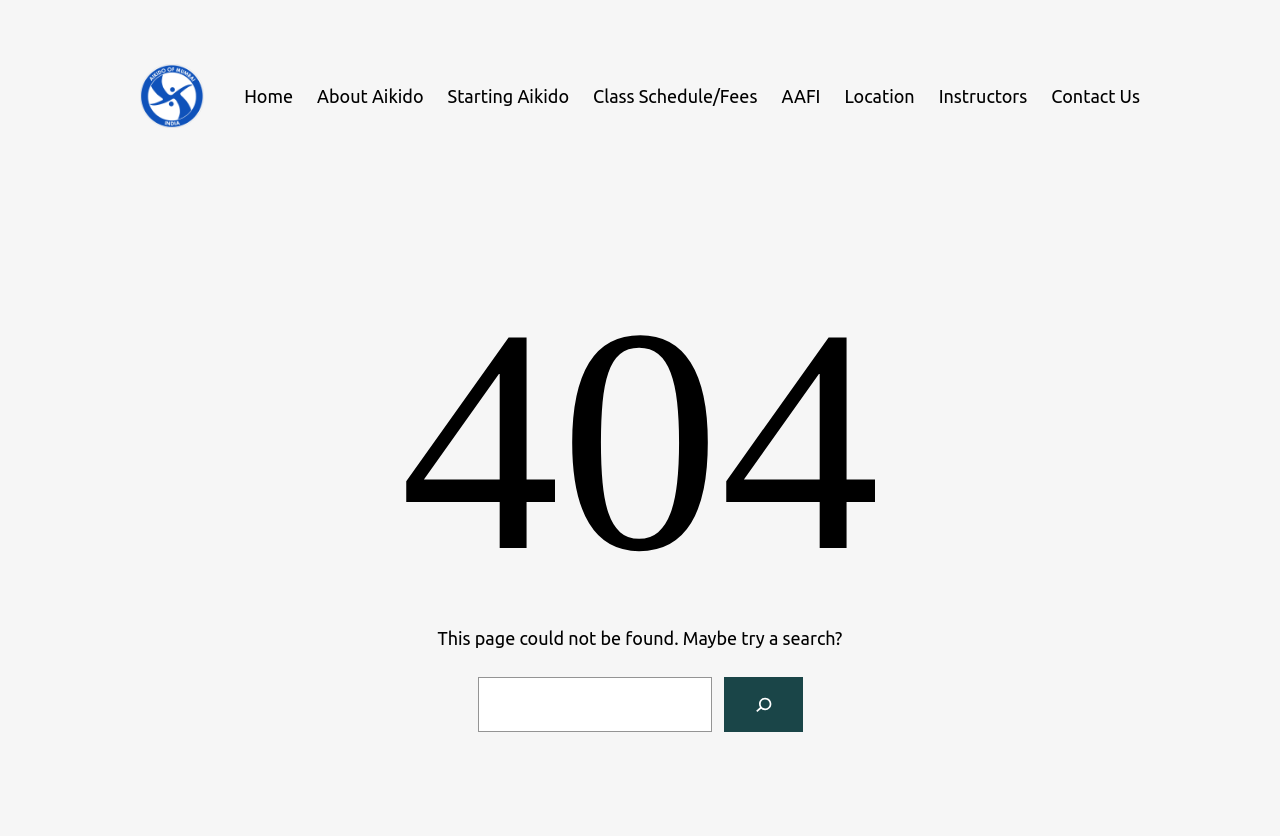Please determine the bounding box coordinates of the clickable area required to carry out the following instruction: "go to home page". The coordinates must be four float numbers between 0 and 1, represented as [left, top, right, bottom].

[0.191, 0.098, 0.229, 0.132]